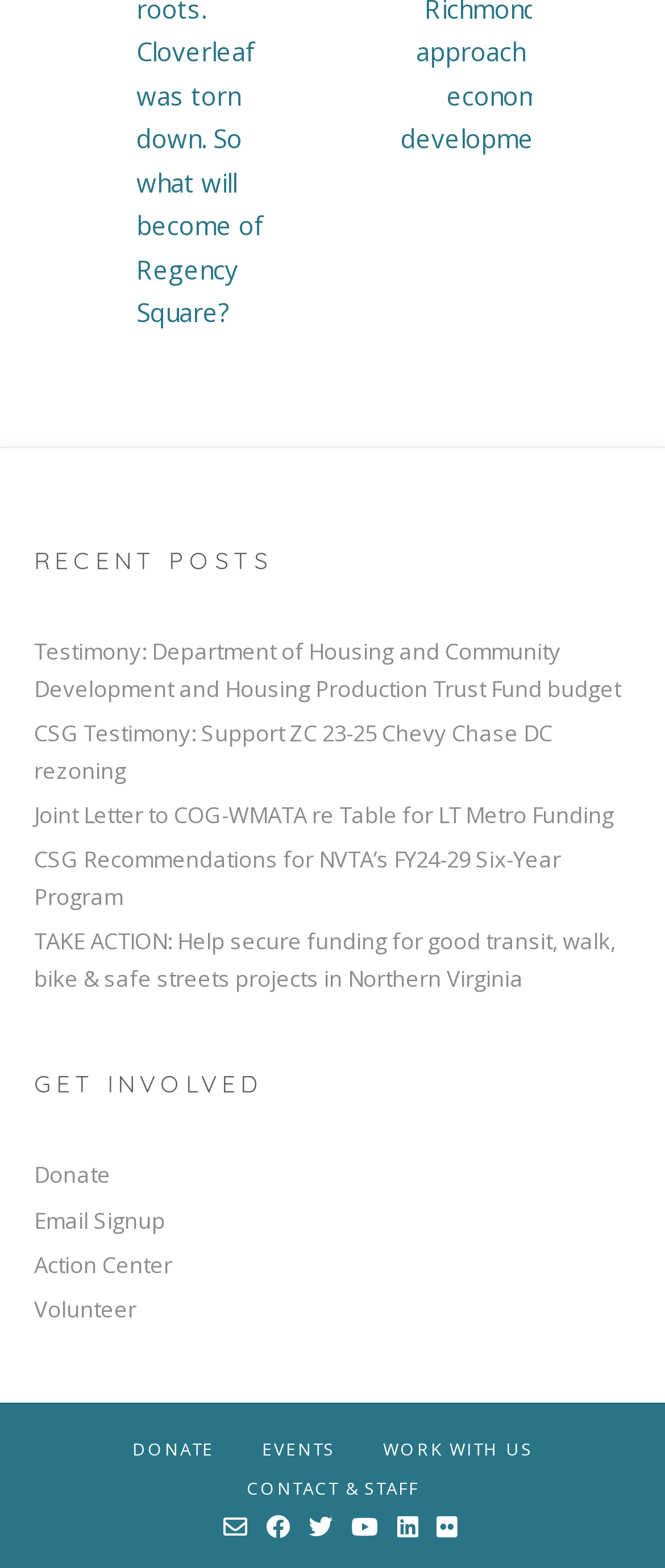Please specify the bounding box coordinates of the area that should be clicked to accomplish the following instruction: "Check action center". The coordinates should consist of four float numbers between 0 and 1, i.e., [left, top, right, bottom].

[0.051, 0.794, 0.949, 0.818]